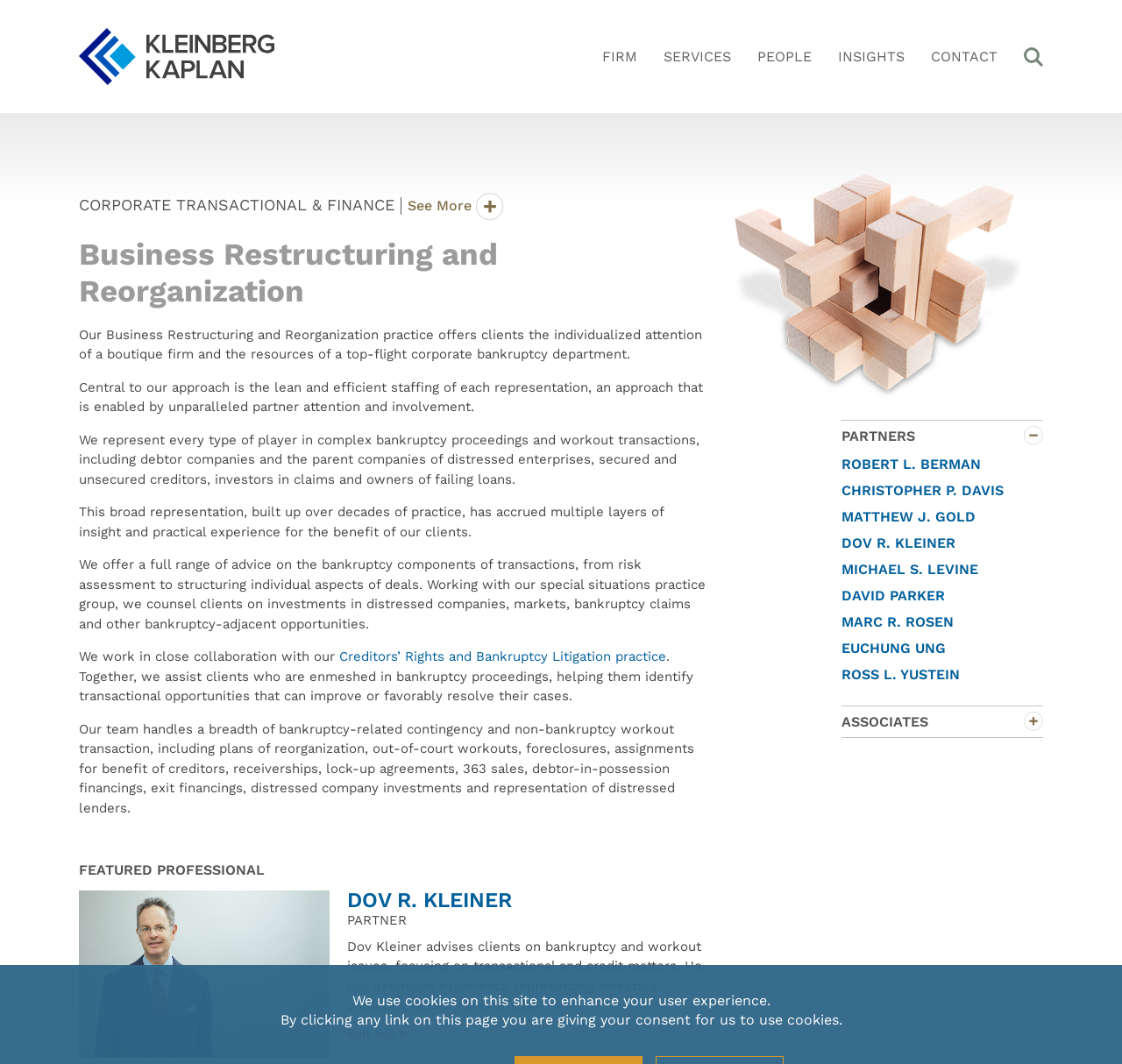Find the bounding box of the UI element described as: "Sheffield-Leeds, What’s Next". The bounding box coordinates should be given as four float values between 0 and 1, i.e., [left, top, right, bottom].

None